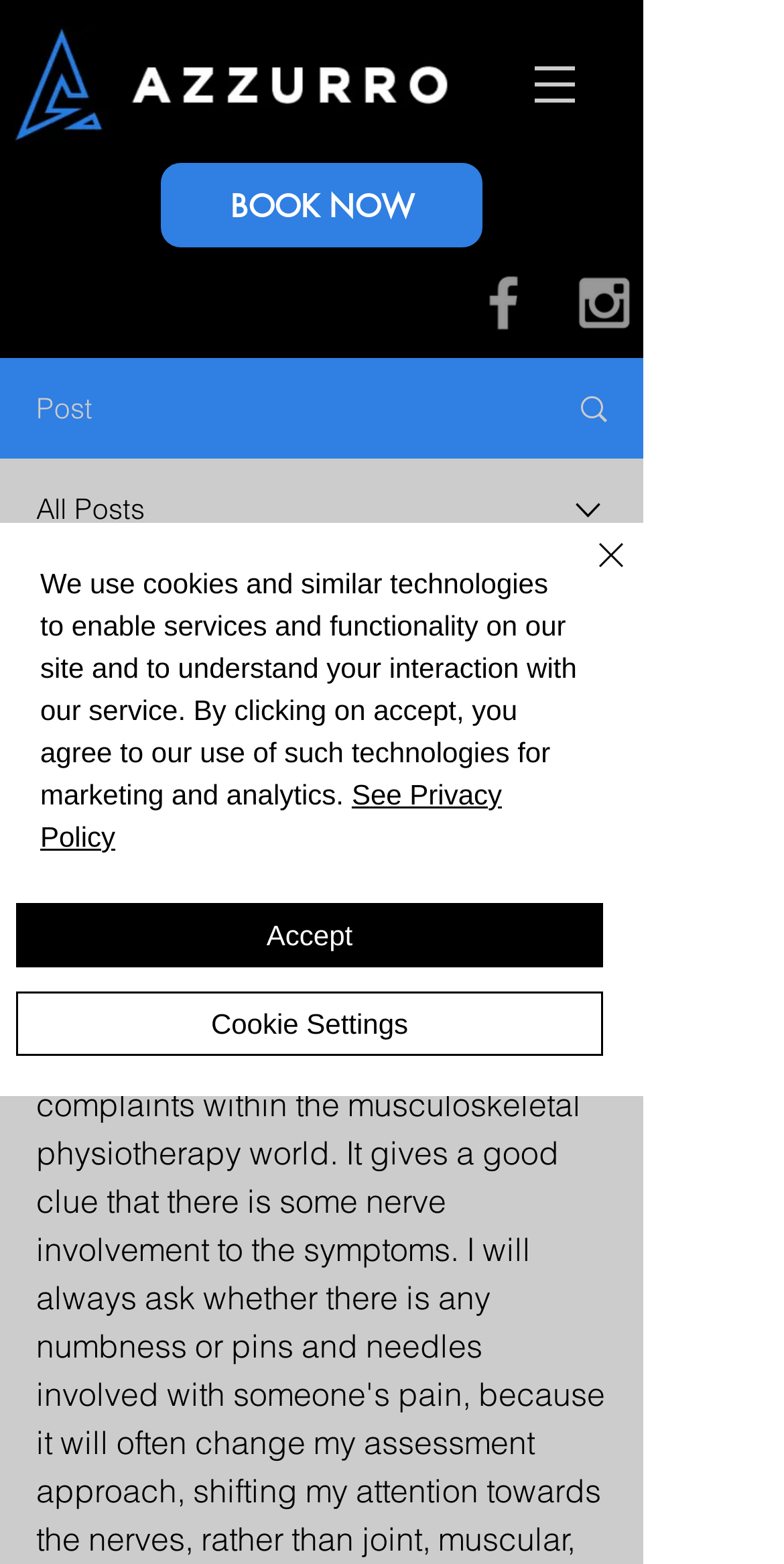Please locate the bounding box coordinates of the element that needs to be clicked to achieve the following instruction: "Read the post about Numbness and pins and needles". The coordinates should be four float numbers between 0 and 1, i.e., [left, top, right, bottom].

[0.046, 0.483, 0.774, 0.604]